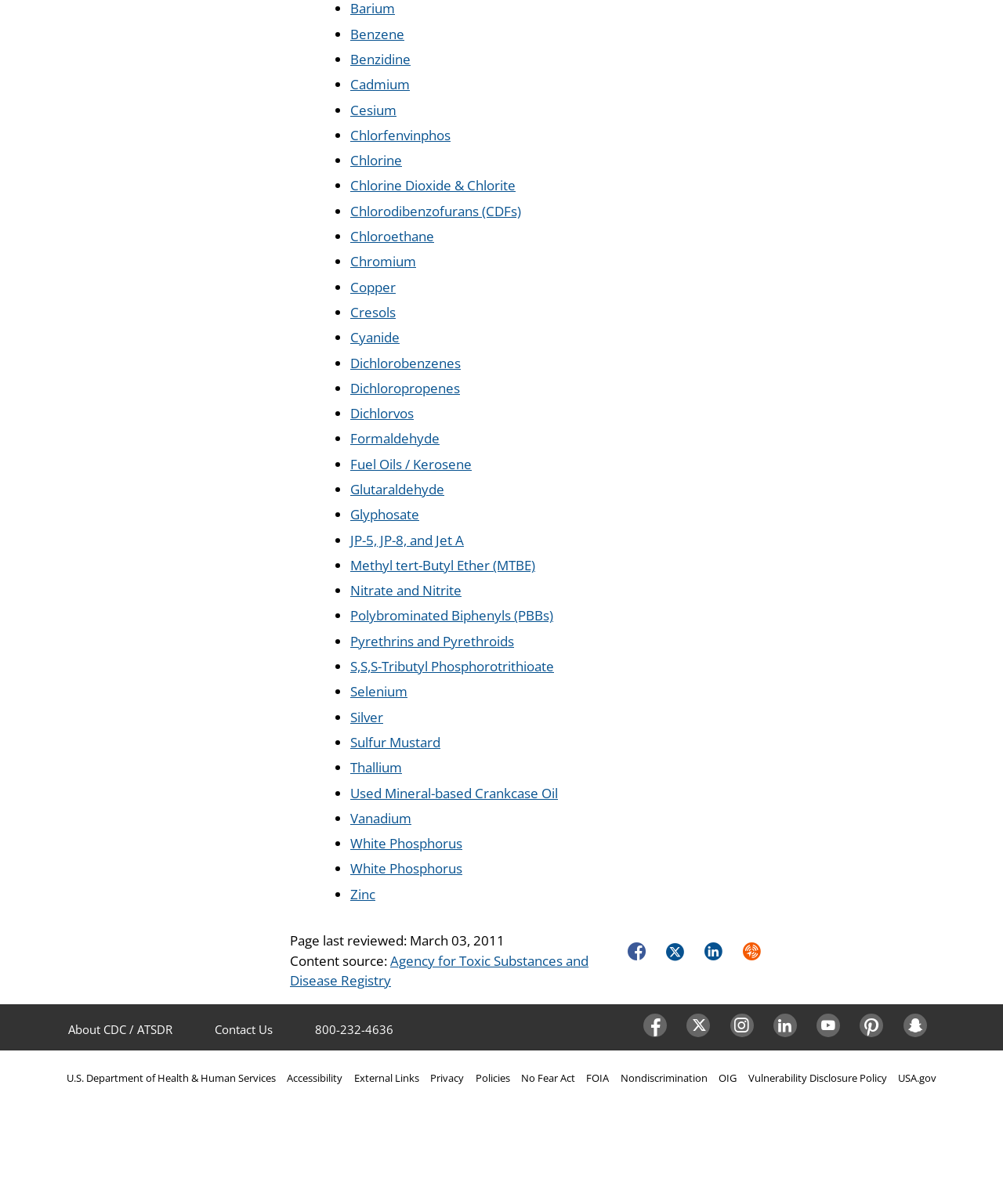Determine the bounding box coordinates of the region that needs to be clicked to achieve the task: "Check page last reviewed date".

[0.289, 0.774, 0.409, 0.789]